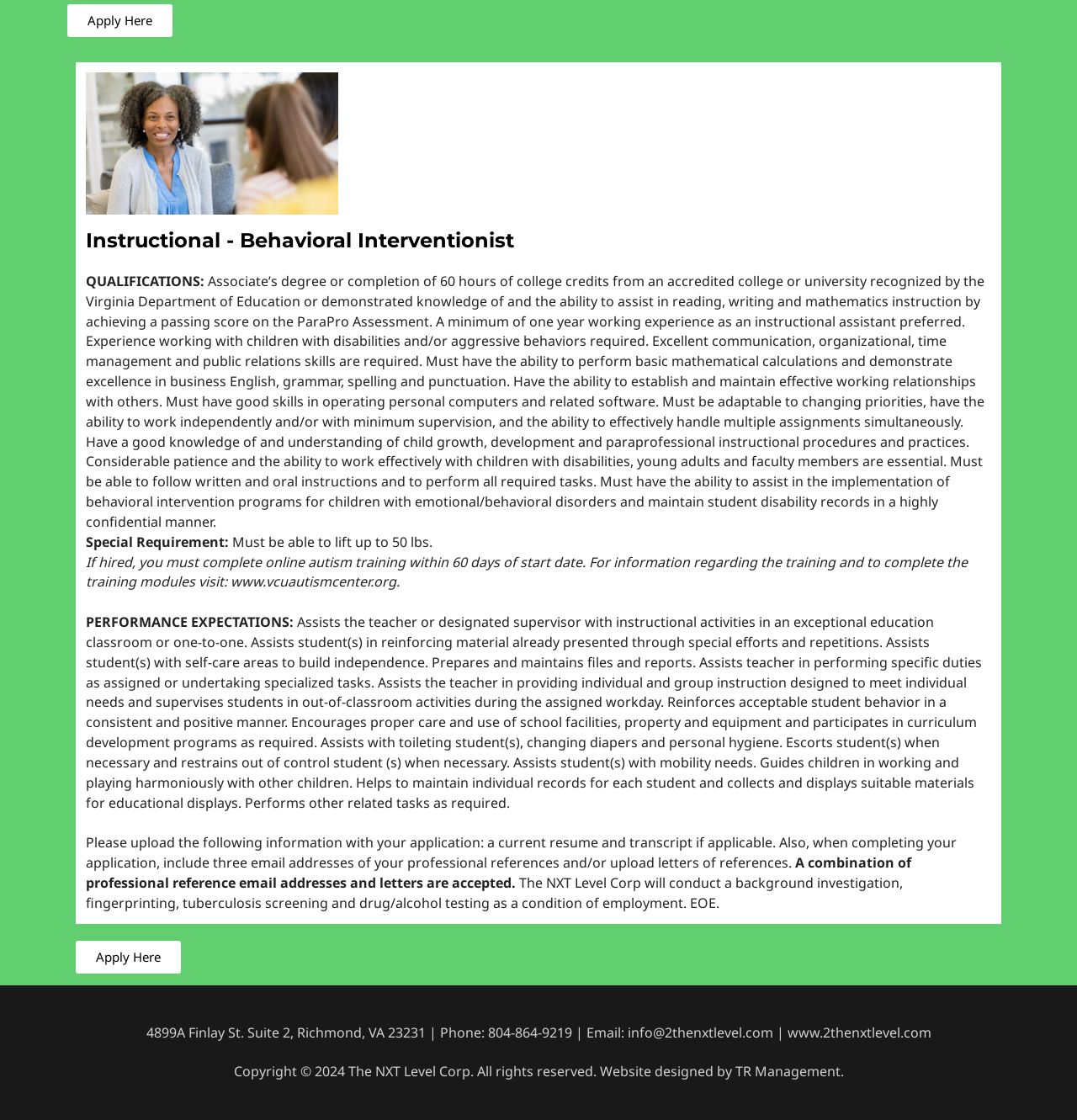What is the contact email address of the company?
Please answer the question with a single word or phrase, referencing the image.

info@2thenxtlevel.com